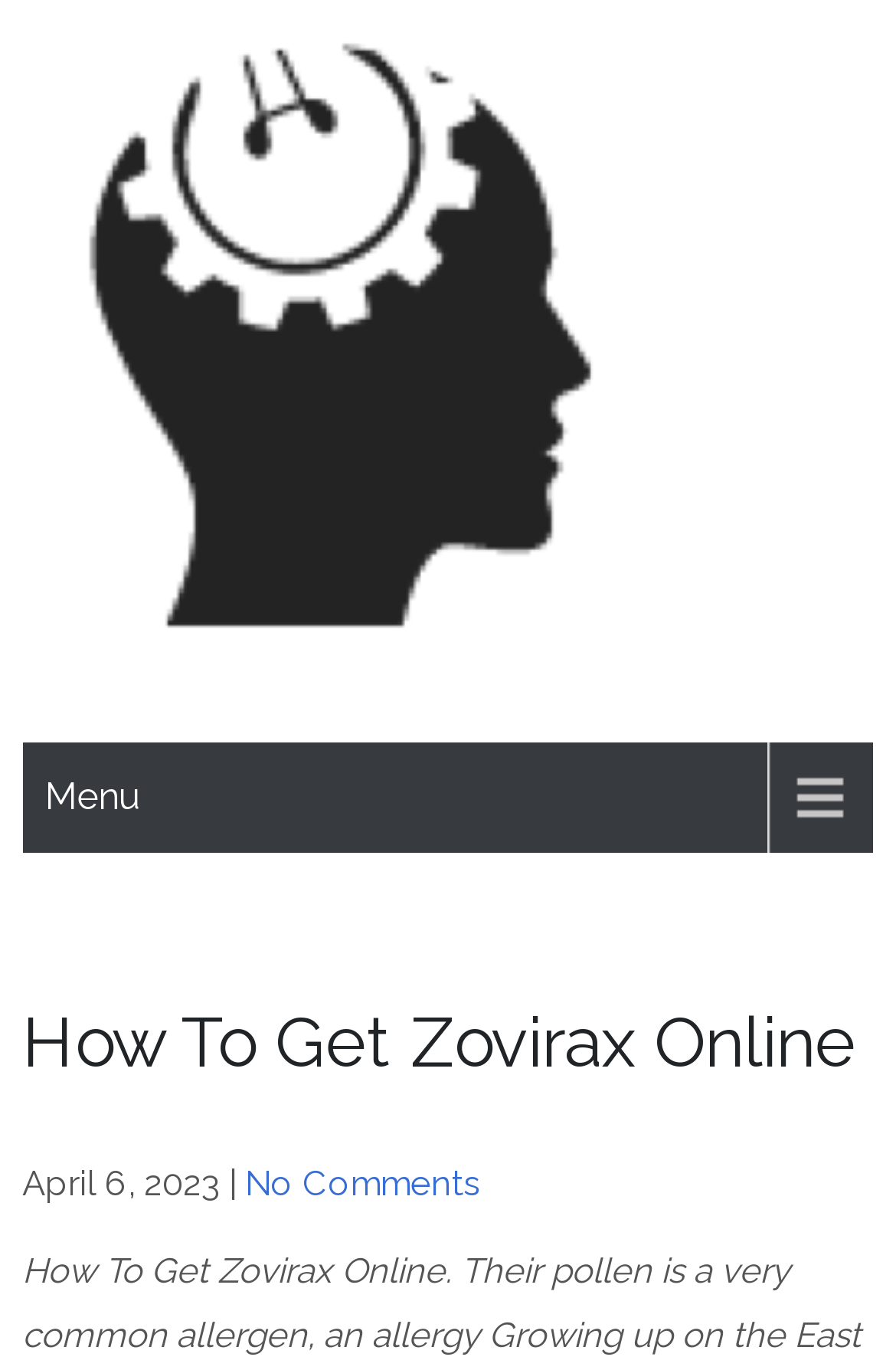Given the element description "alt="Crazy Hermit"" in the screenshot, predict the bounding box coordinates of that UI element.

[0.063, 0.461, 0.717, 0.492]